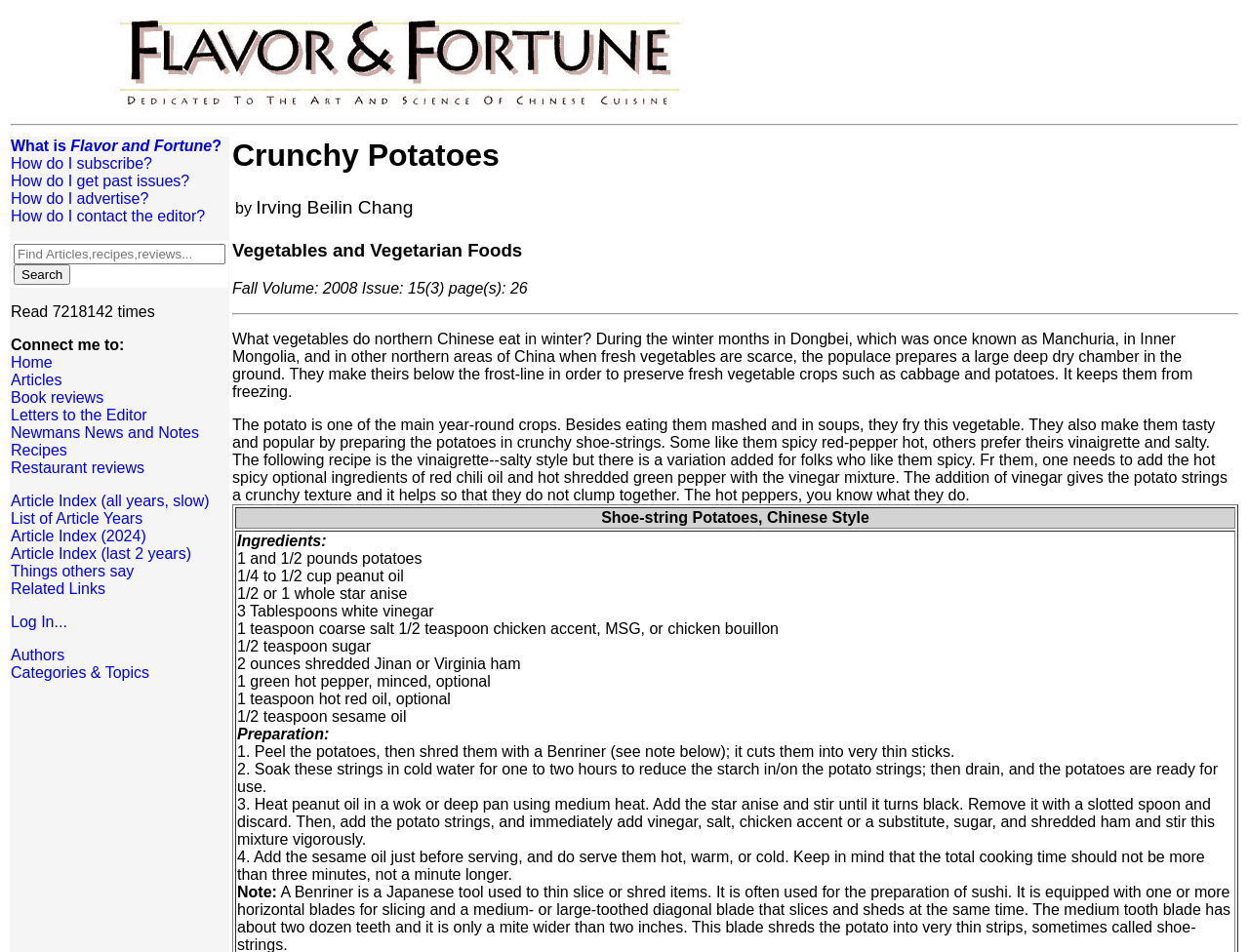Identify the bounding box coordinates of the specific part of the webpage to click to complete this instruction: "Find recipes".

[0.009, 0.464, 0.054, 0.482]